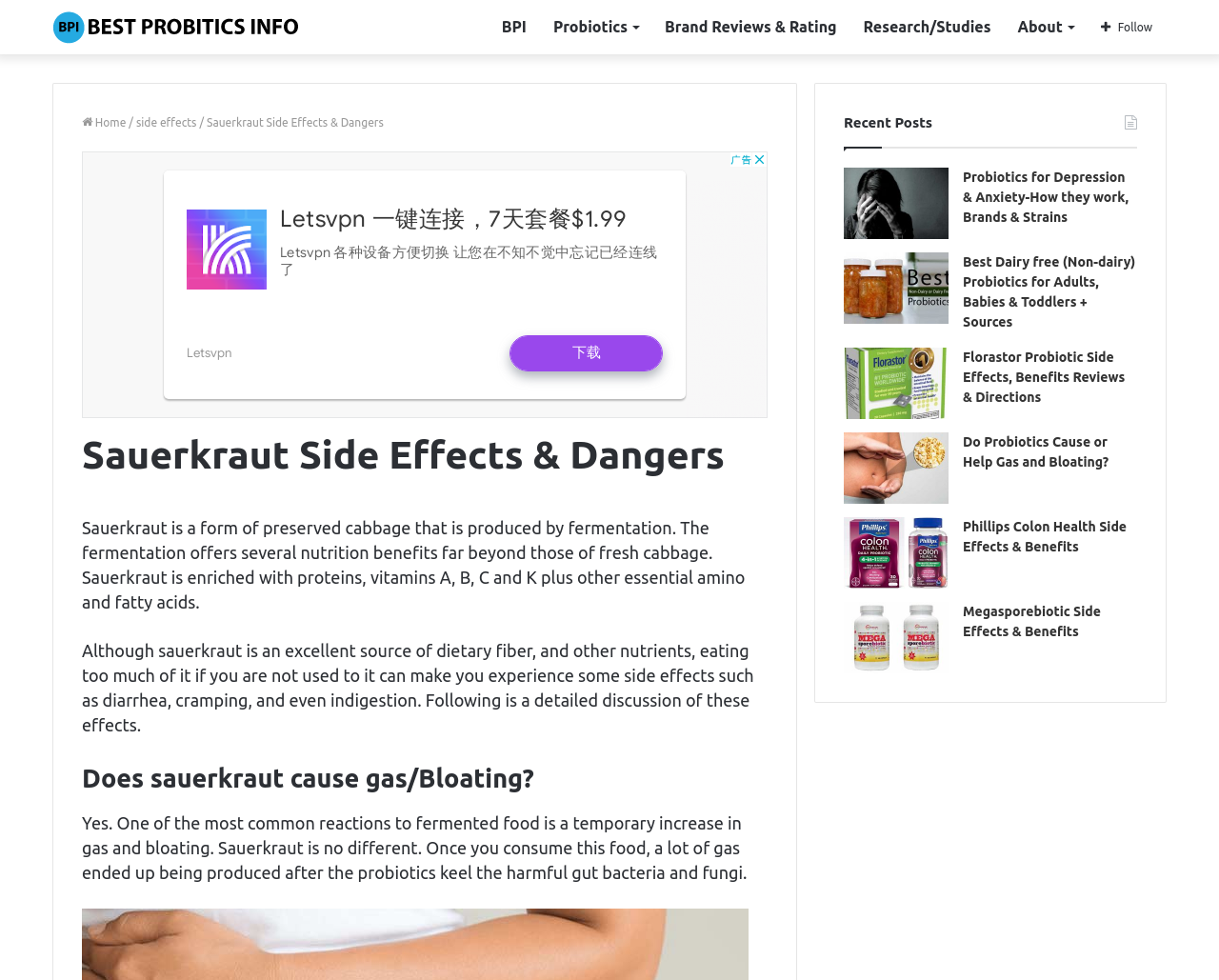Respond with a single word or phrase:
What are some common reactions to fermented food like sauerkraut?

Gas and bloating